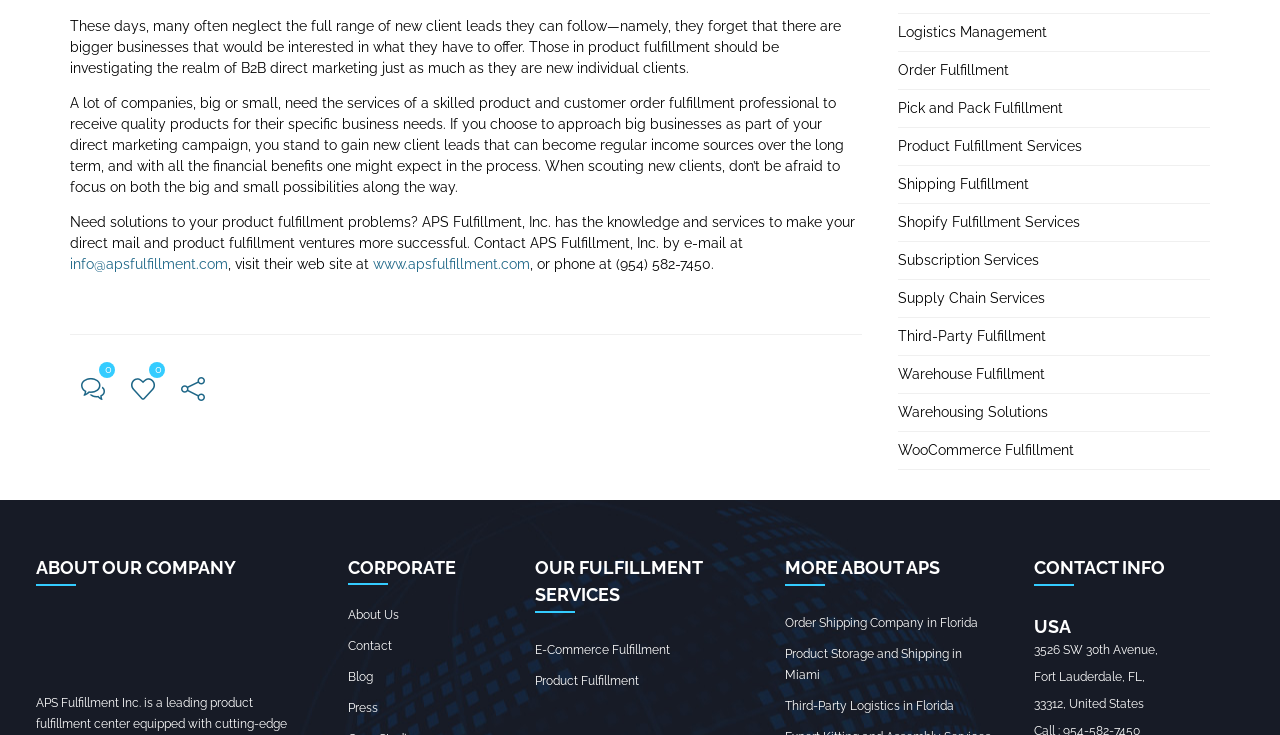Given the description parent_node: 0, predict the bounding box coordinates of the UI element. Ensure the coordinates are in the format (top-left x, top-left y, bottom-right x, bottom-right y) and all values are between 0 and 1.

[0.133, 0.496, 0.169, 0.559]